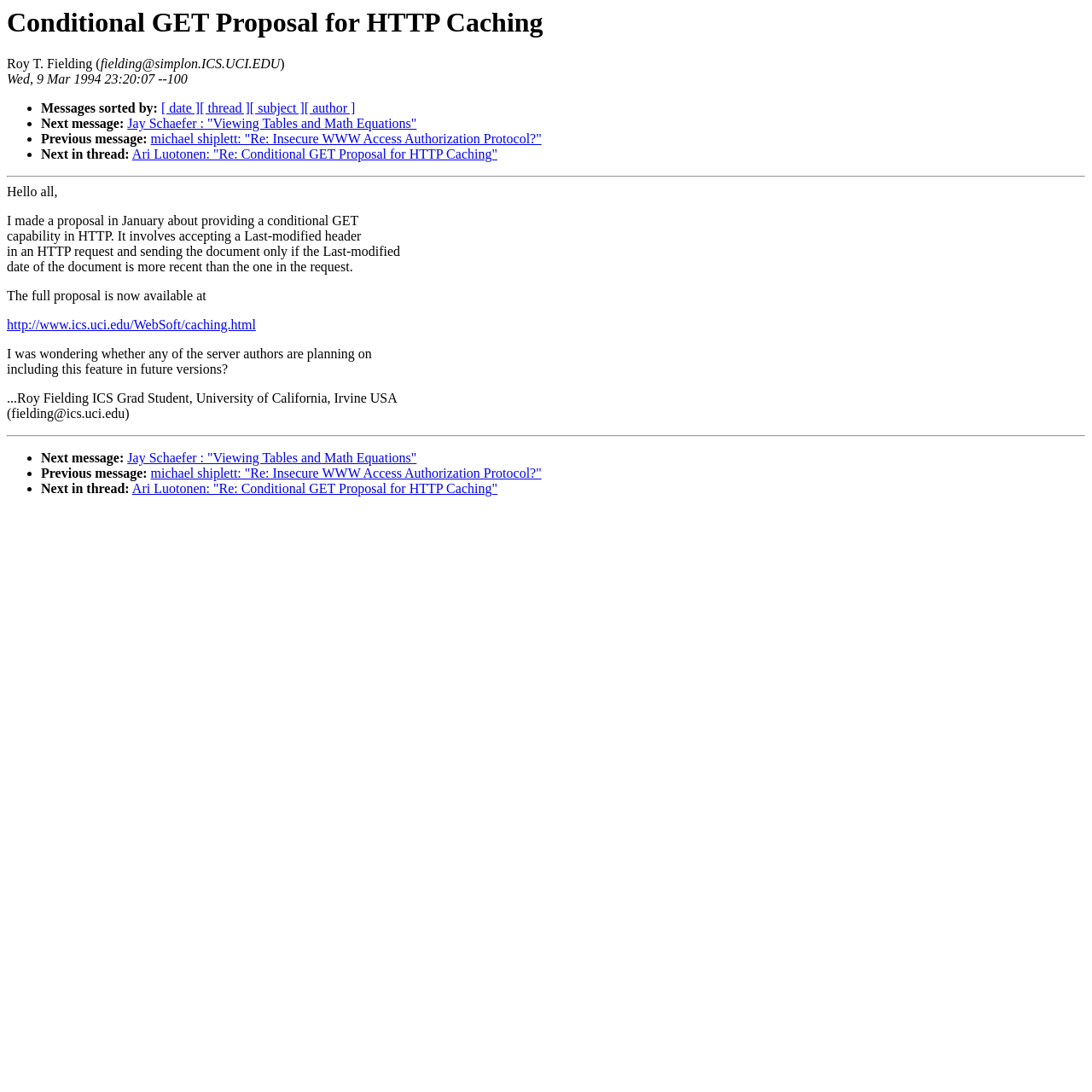What is the topic of the proposal?
Could you answer the question with a detailed and thorough explanation?

The topic of the proposal is mentioned in the heading as 'Conditional GET Proposal for HTTP Caching' and is also mentioned in the text as the proposal made by Roy T. Fielding.